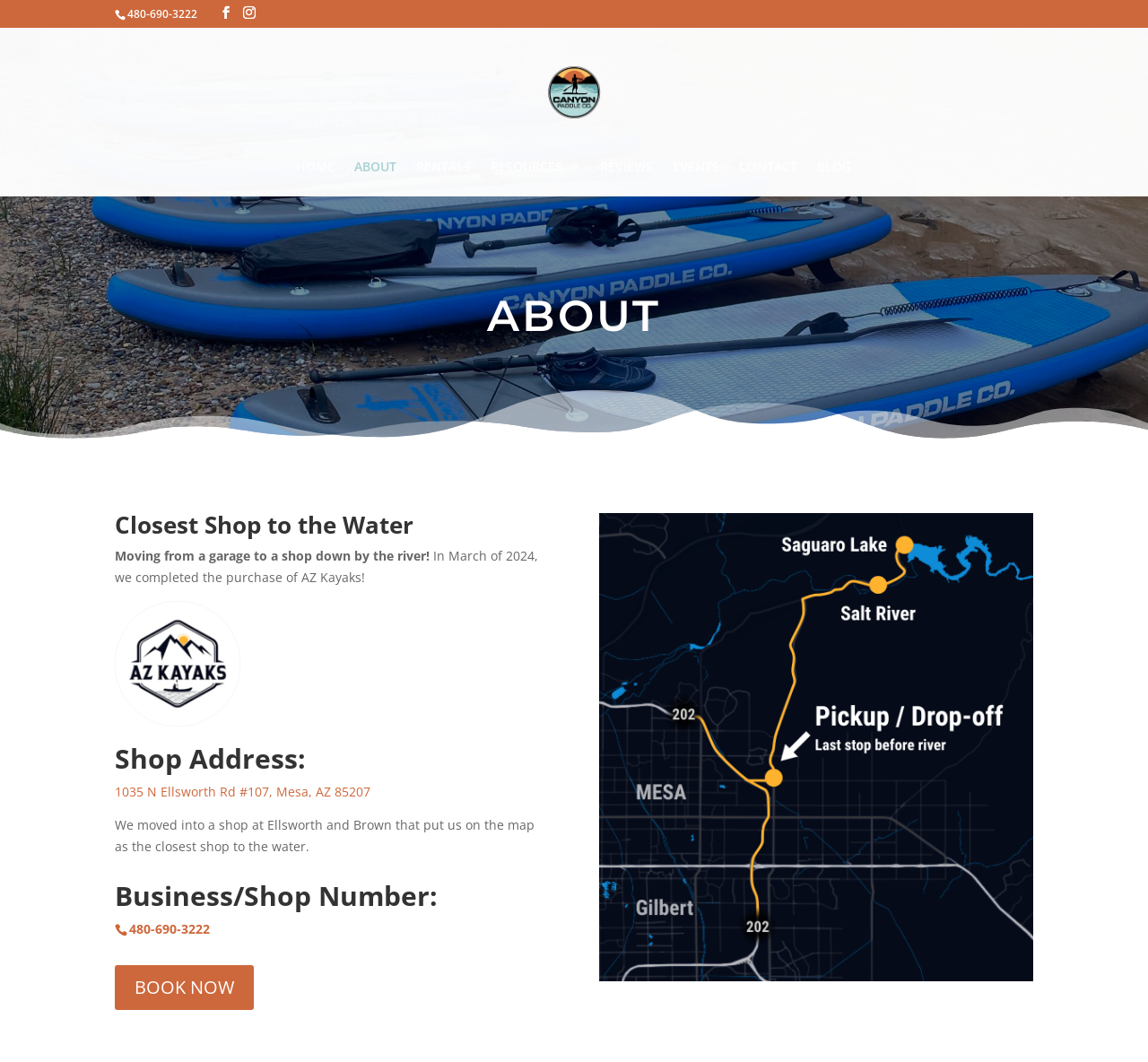Summarize the contents and layout of the webpage in detail.

This webpage is about Canyon Paddle Co, a standup paddleboard rental service in Mesa, AZ. At the top left corner, there is a phone number "480-690-3222" and two social media icons. Next to them is the company logo, "Canyon Paddle Co", which is an image. 

Below the logo, there is a navigation menu with links to different sections of the website, including "HOME", "ABOUT", "RENTALS", "RESOURCES 3", "REVIEWS", "EVENTS", "CONTACT", and "BLOG". 

The main content of the page is about the company's "ABOUT" section. There is a heading "ABOUT" at the top, followed by a subheading "Closest Shop to the Water". Below the subheading, there is a paragraph of text describing the company's move to a new shop location down by the river. 

Further down, there is a section with a heading "Shop Address:", which provides the company's shop address as "1035 N Ellsworth Rd #107, Mesa, AZ 85207". Below this, there is another paragraph of text describing the new shop location. 

Next, there is a section with a heading "Business/Shop Number:", which displays the company's phone number "480-690-3222" again. Finally, at the bottom of the page, there is a "BOOK NOW" button and a large image that takes up most of the width of the page.